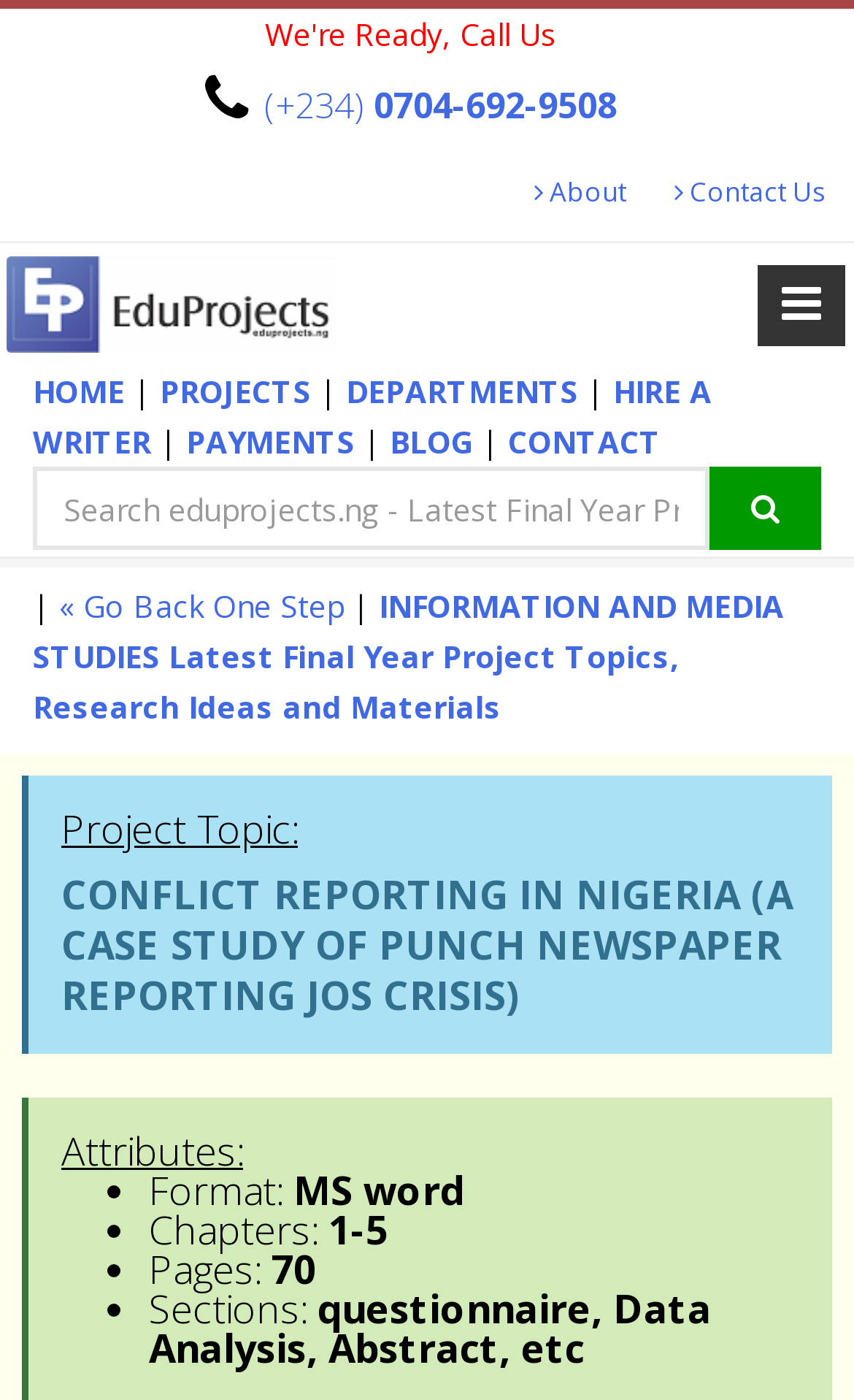What is the project topic described on this webpage?
Please describe in detail the information shown in the image to answer the question.

The project topic is mentioned in a static text element with a bounding box of [0.072, 0.62, 0.928, 0.729]. It is a descriptive text that provides information about the project.